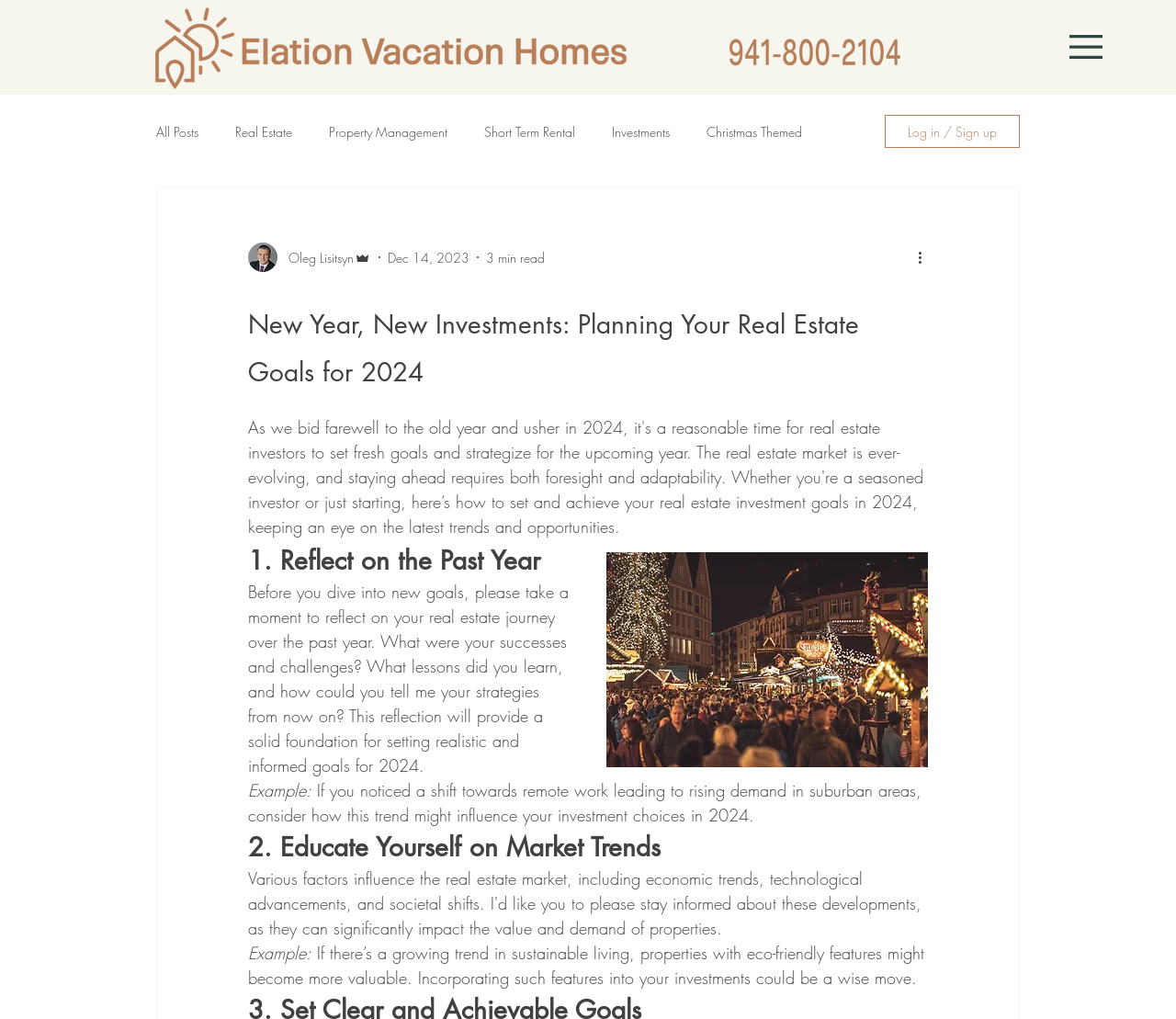What is the purpose of the button with the text 'Log in / Sign up'?
Please give a detailed and elaborate answer to the question.

The button with the text 'Log in / Sign up' is likely used for users to log in to their account or sign up for a new account, as it is a common functionality found on many websites.